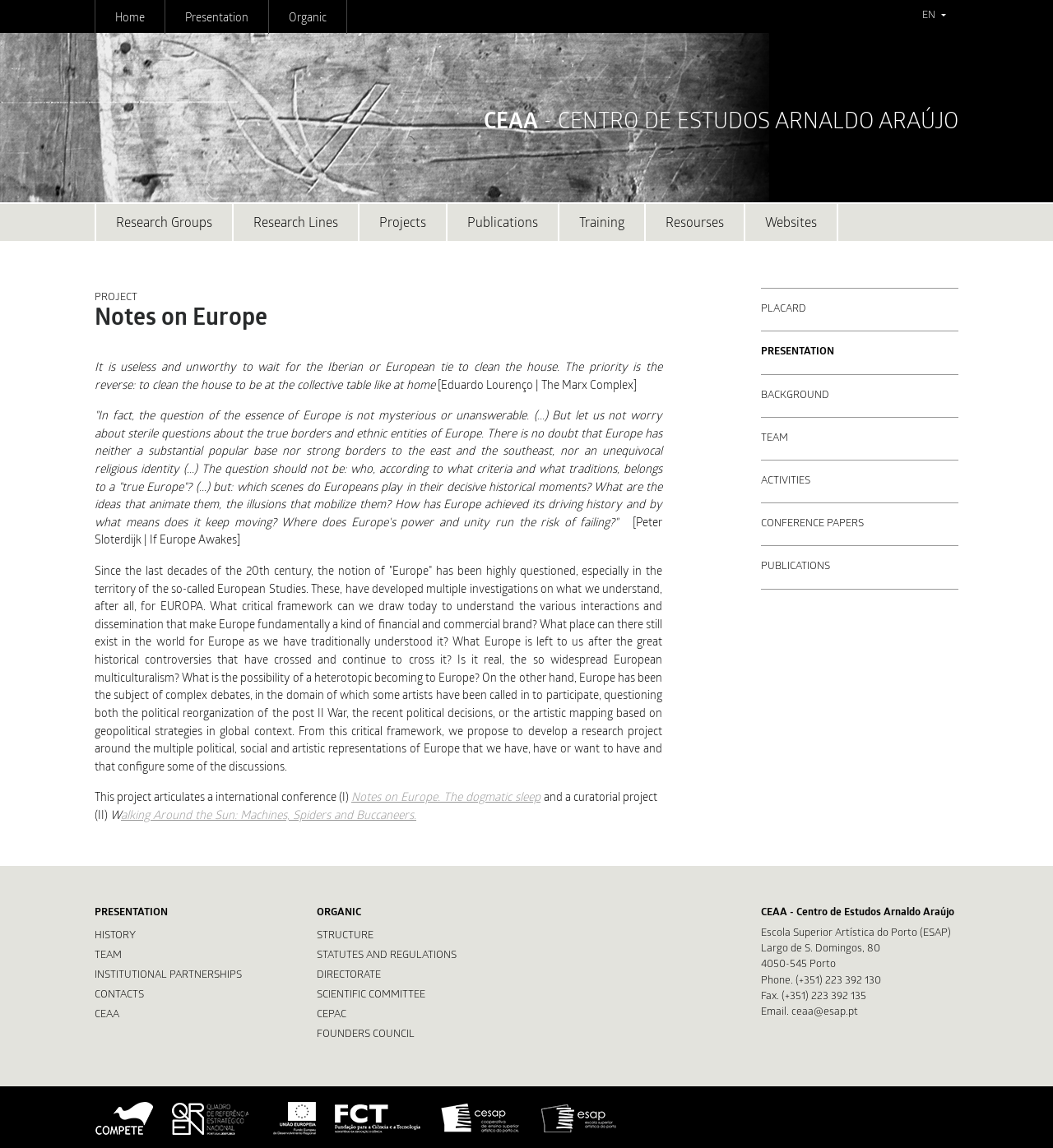What is the title of the project mentioned on the webpage?
Using the image, respond with a single word or phrase.

Notes on Europe